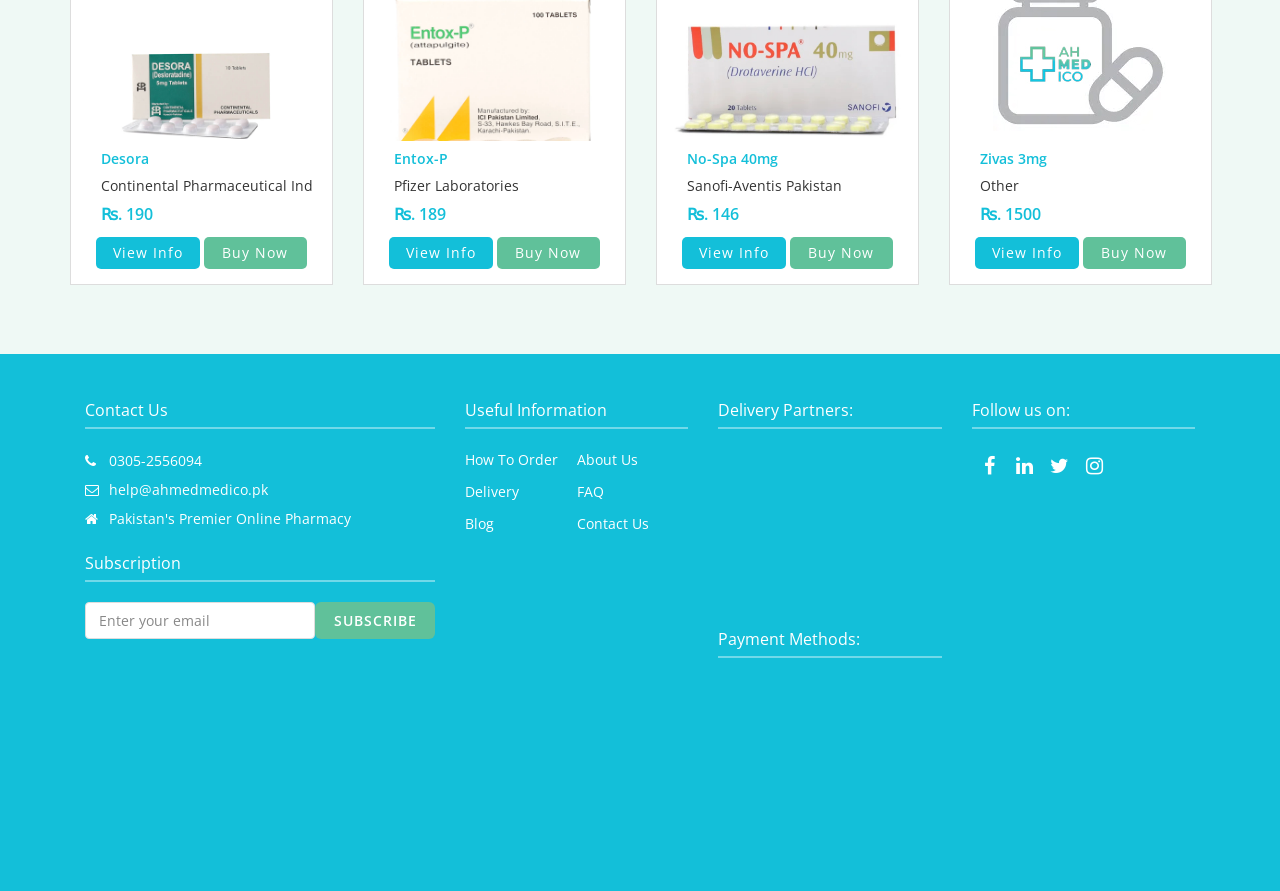Provide a brief response to the question using a single word or phrase: 
What is the price of Entox-P?

₨189